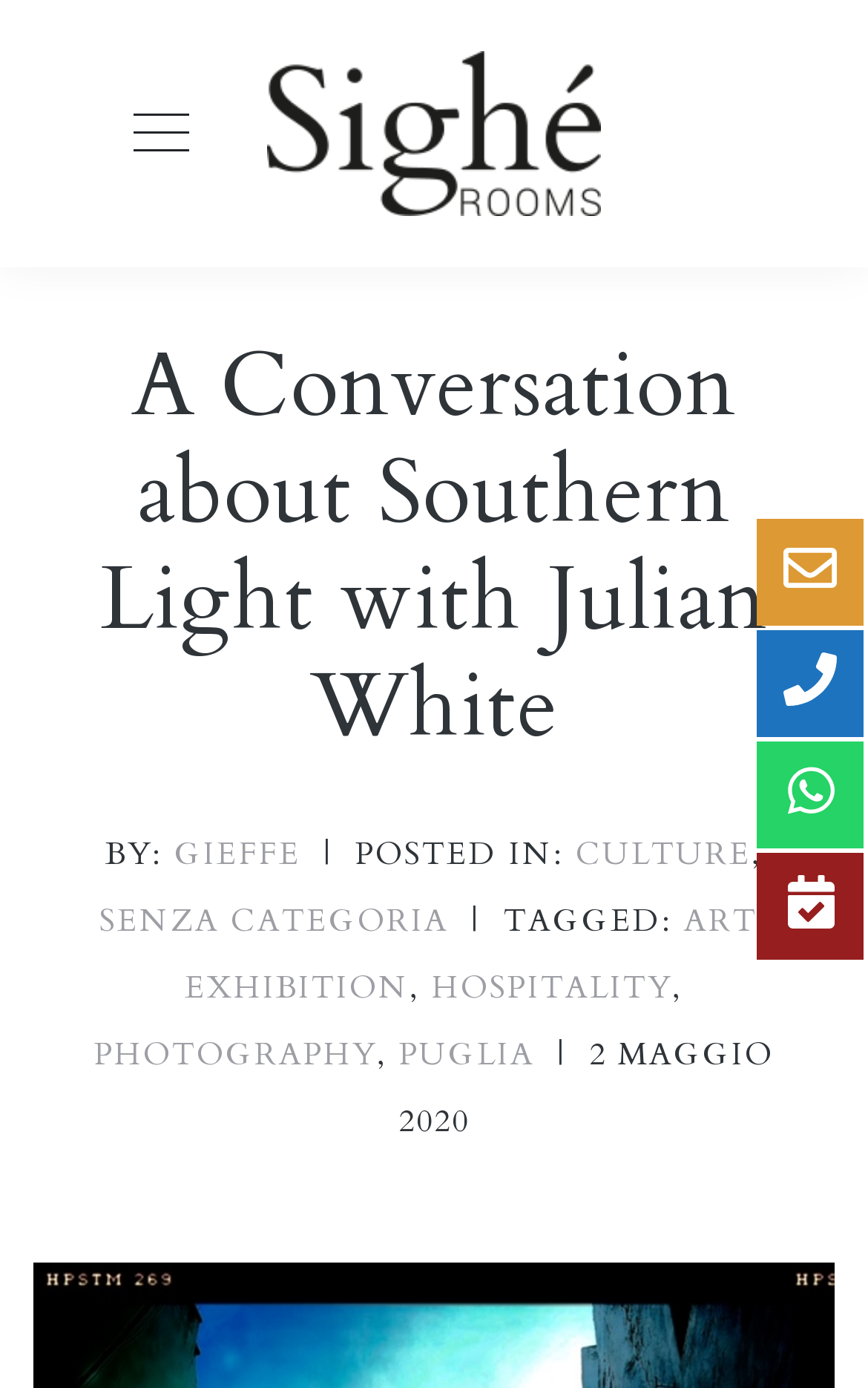Specify the bounding box coordinates of the element's area that should be clicked to execute the given instruction: "explore the article tagged with ART". The coordinates should be four float numbers between 0 and 1, i.e., [left, top, right, bottom].

[0.788, 0.648, 0.872, 0.679]